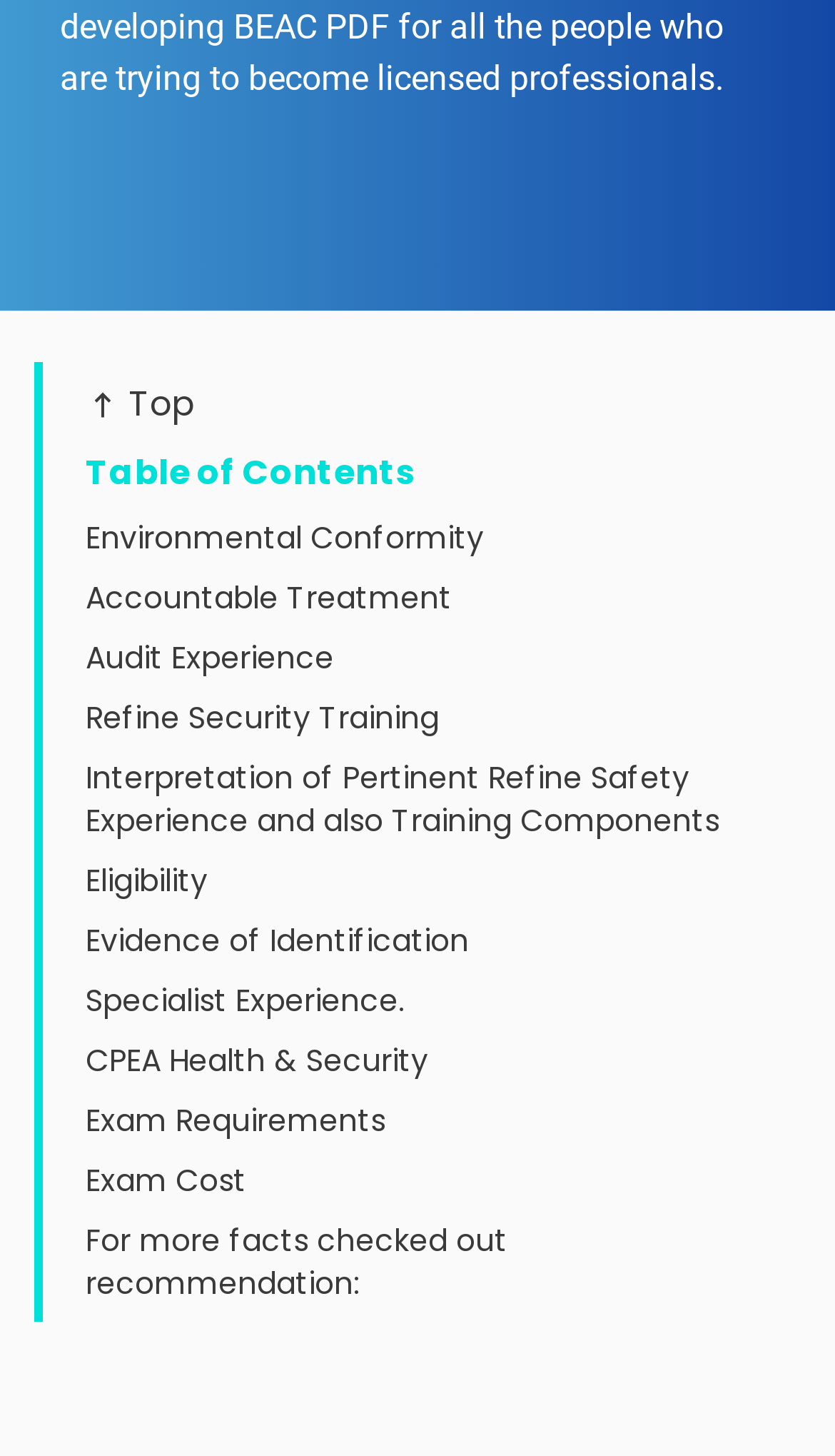What is the vertical position of the 'Table of Contents' text relative to the 'Scroll to Top' button?
Please answer the question as detailed as possible based on the image.

By comparing the y1 and y2 coordinates of the 'Table of Contents' text and the 'Scroll to Top' button, we can determine that the 'Table of Contents' text is positioned below the button.